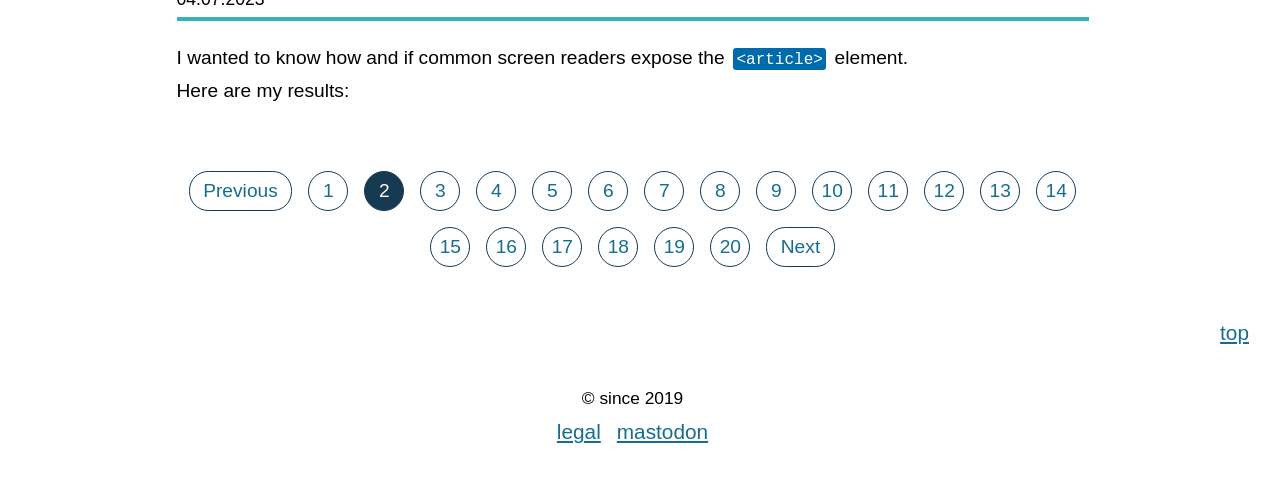Please find the bounding box coordinates for the clickable element needed to perform this instruction: "go to page 1".

[0.241, 0.355, 0.272, 0.438]